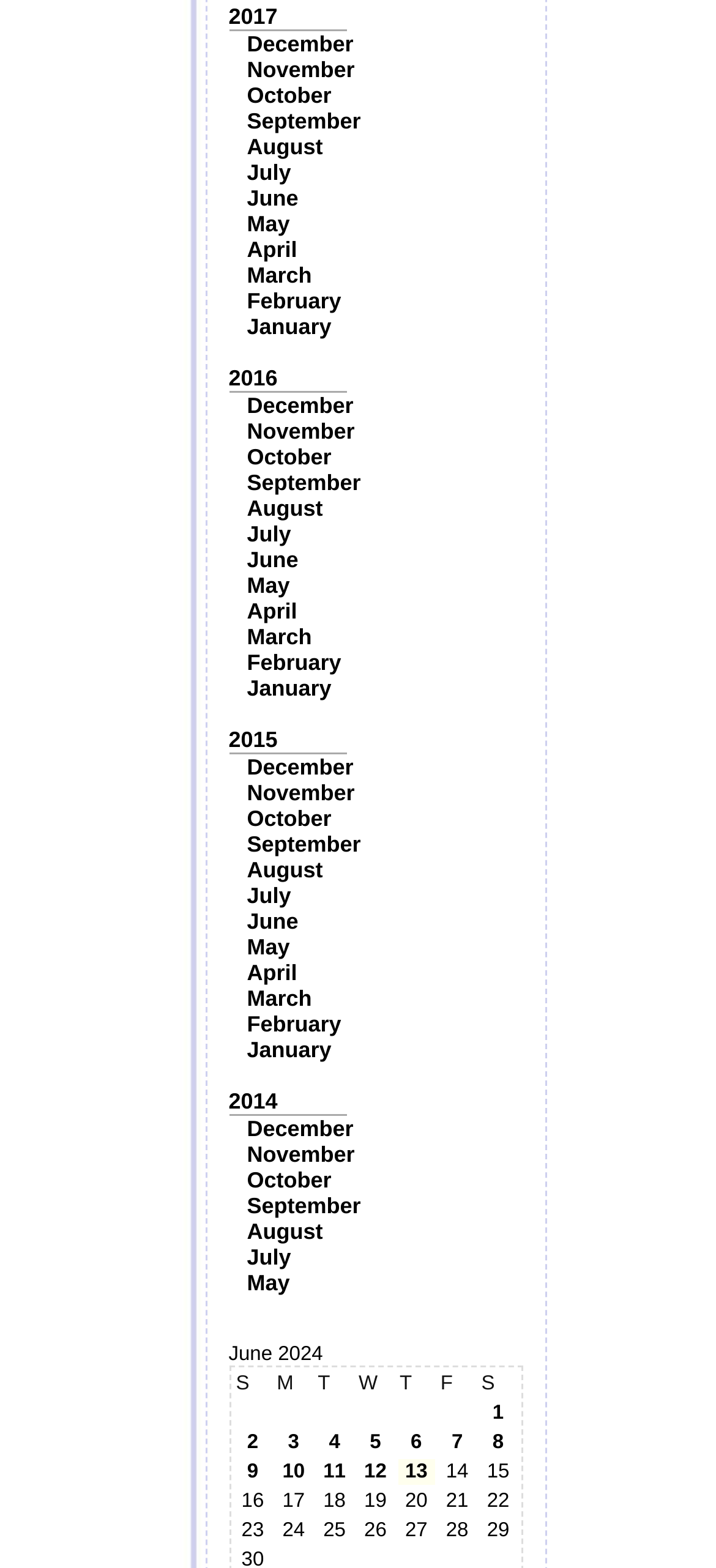Please mark the bounding box coordinates of the area that should be clicked to carry out the instruction: "Click on 2017".

[0.319, 0.002, 0.388, 0.019]